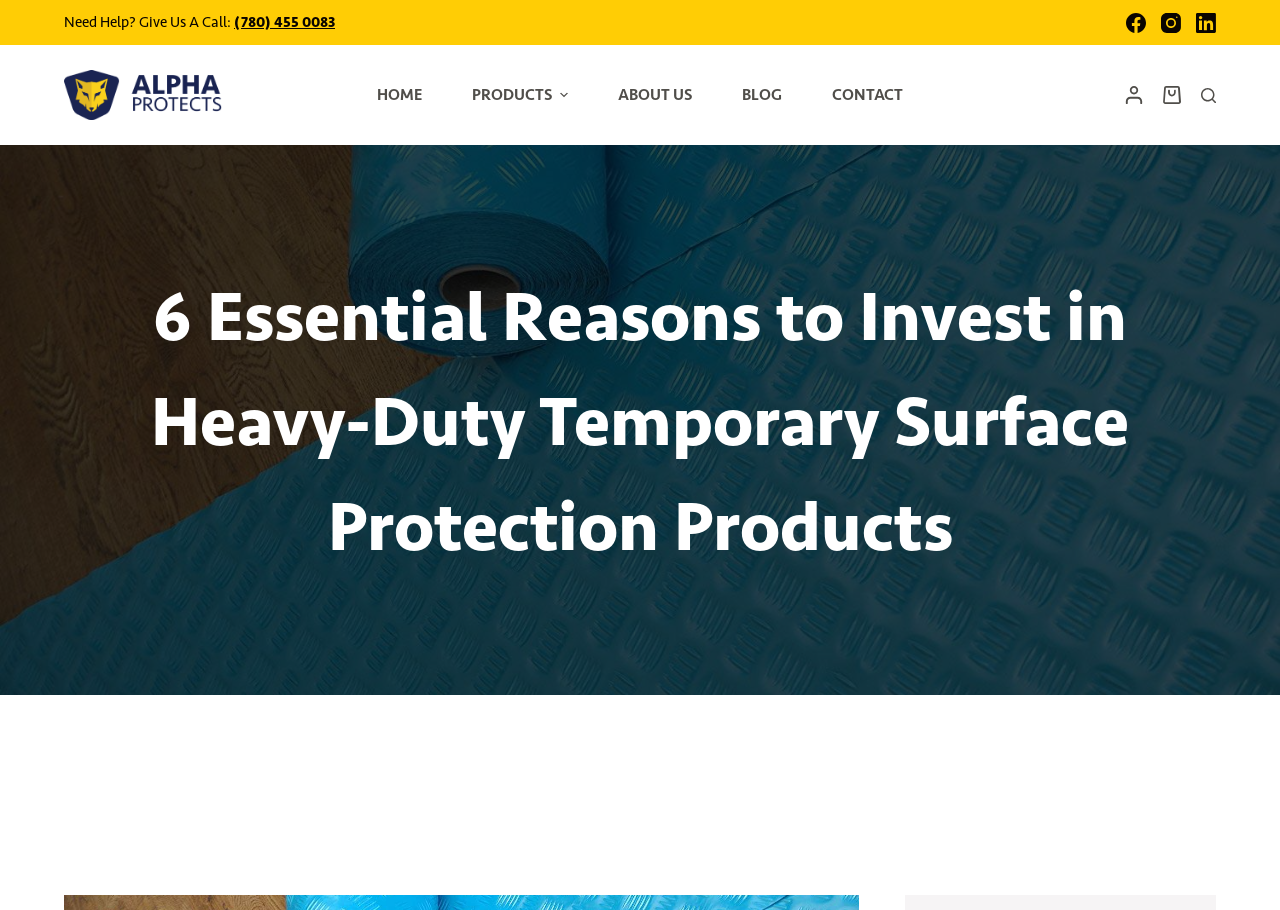Find the main header of the webpage and produce its text content.

6 Essential Reasons to Invest in Heavy-Duty Temporary Surface Protection Products